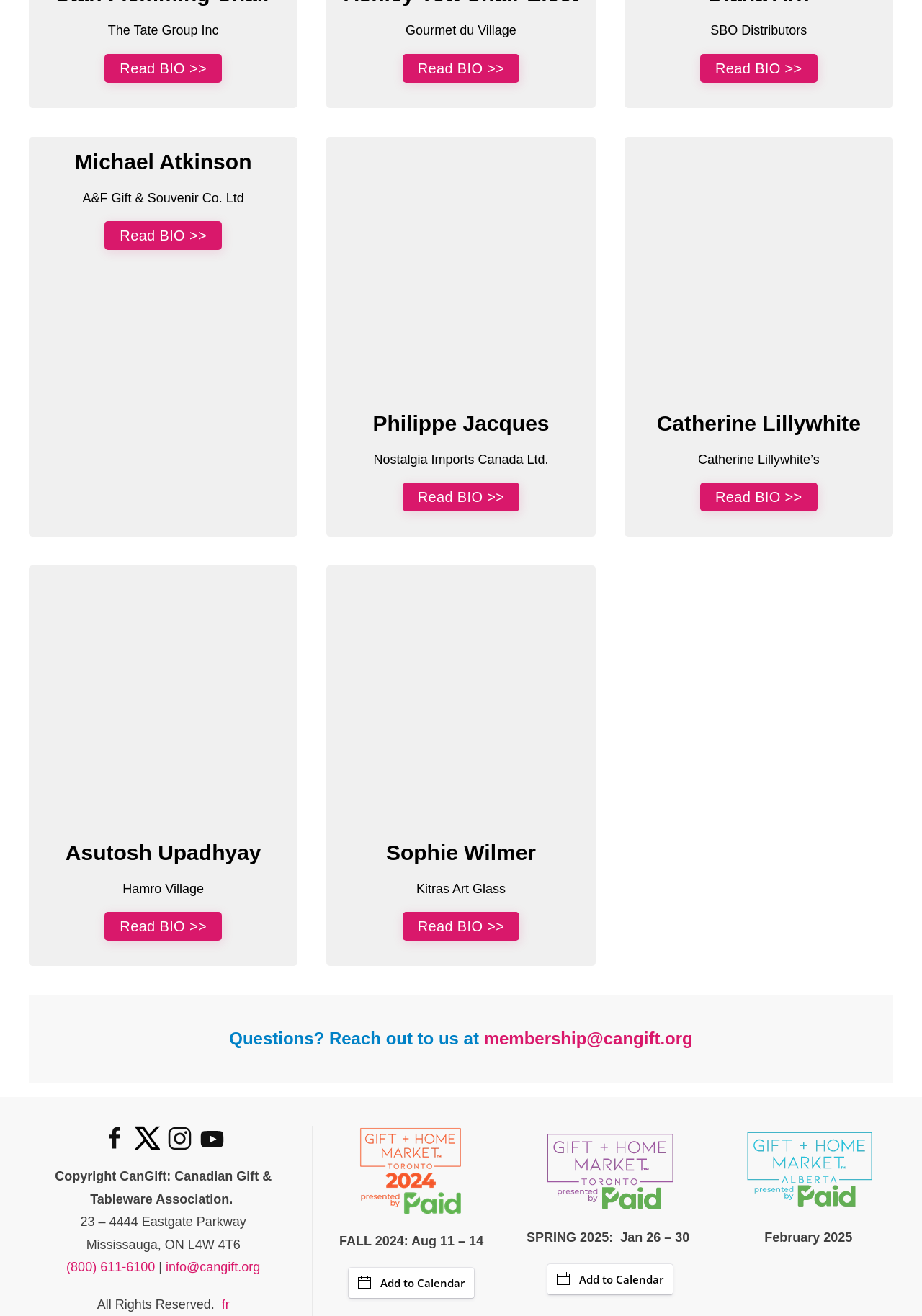How many buttons with 'Read BIO >>' text are there?
Please provide a single word or phrase as the answer based on the screenshot.

6